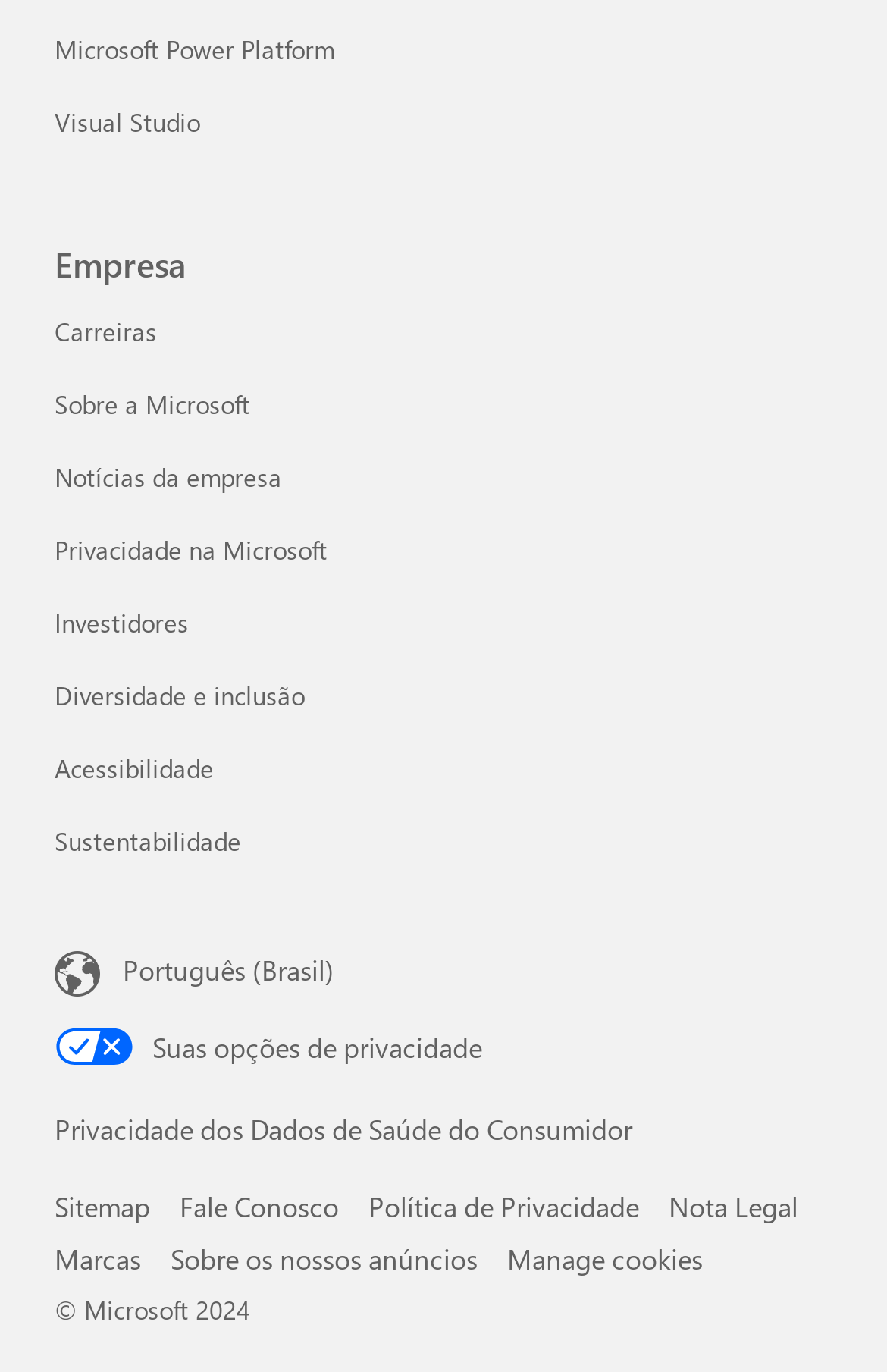Determine the bounding box coordinates of the clickable element necessary to fulfill the instruction: "Learn about company careers". Provide the coordinates as four float numbers within the 0 to 1 range, i.e., [left, top, right, bottom].

[0.062, 0.229, 0.177, 0.254]